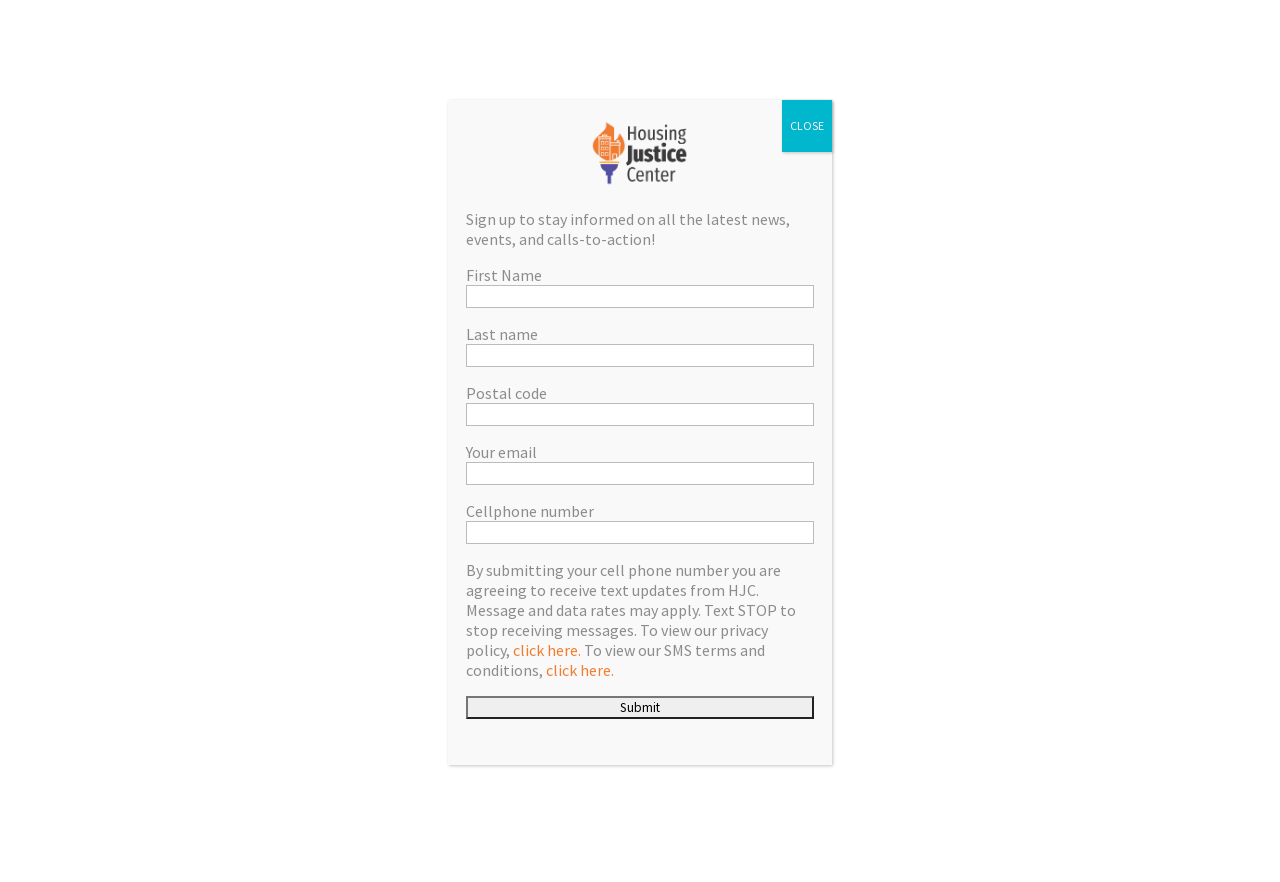Kindly respond to the following question with a single word or a brief phrase: 
What is the role of HJL members?

Advocating for policy change